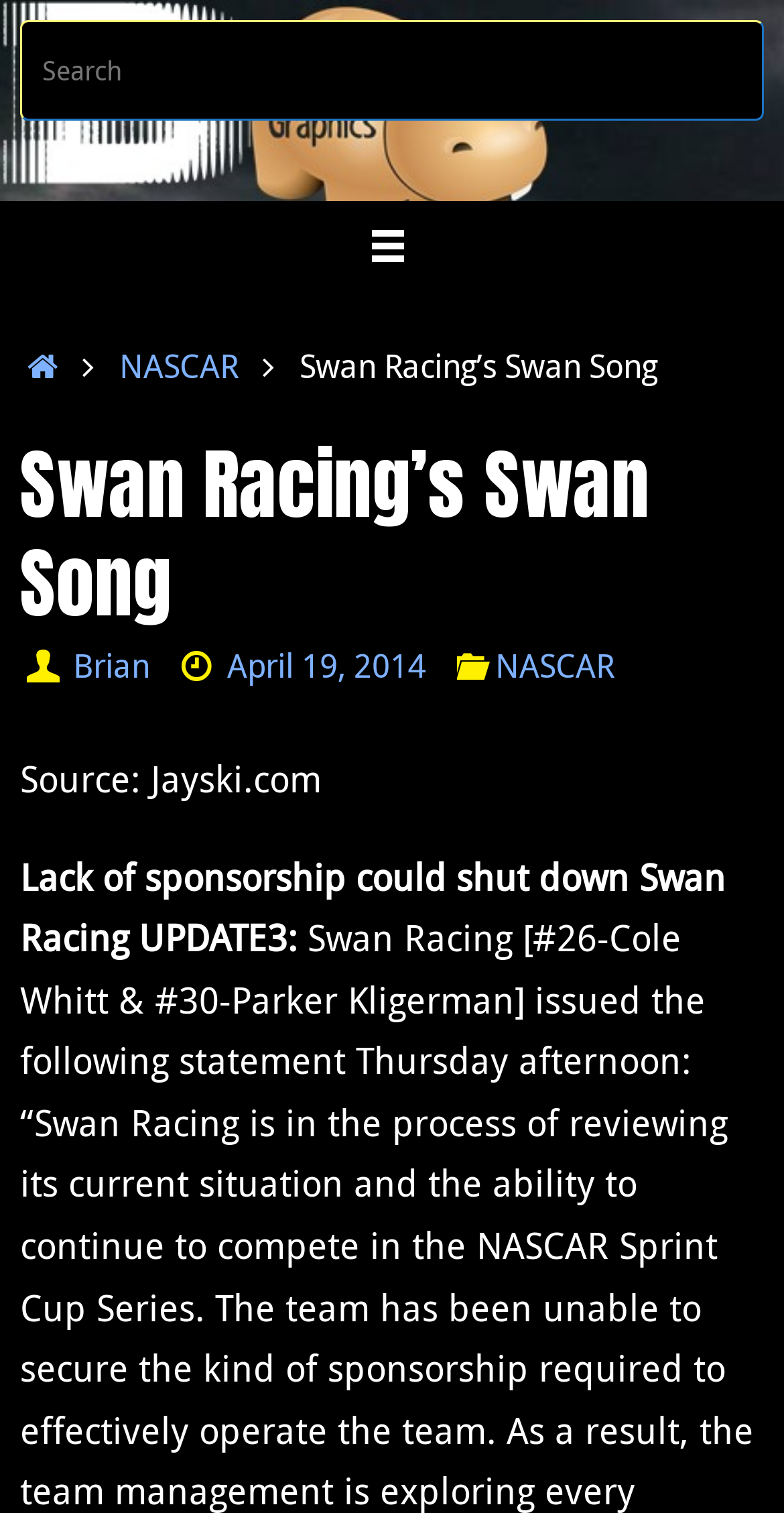What is the source of the article?
Please give a detailed and elaborate answer to the question based on the image.

The source of the article can be found by looking at the 'Source' section, which is located below the main heading. The text 'Source: Jayski.com' is present in this section, indicating that the article is sourced from Jayski.com.